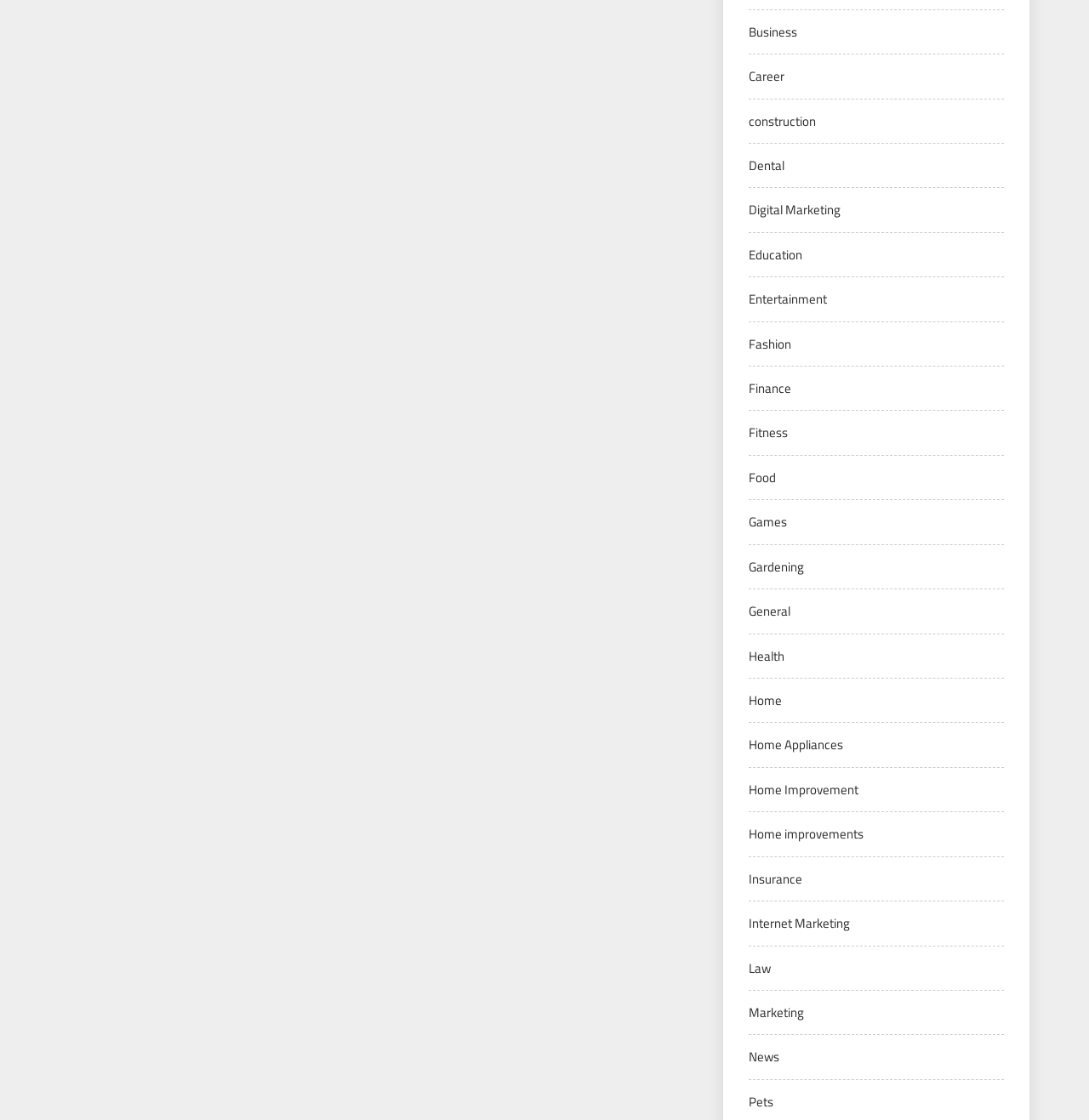Please identify the bounding box coordinates of the element's region that I should click in order to complete the following instruction: "View Health". The bounding box coordinates consist of four float numbers between 0 and 1, i.e., [left, top, right, bottom].

[0.688, 0.577, 0.72, 0.594]